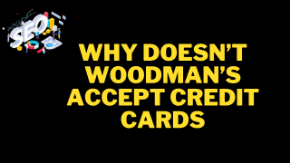Provide a thorough description of the contents of the image.

This image features a bold and attention-grabbing title that poses the question, "Why Doesn’t Woodman’s Accept Credit Cards?" The striking design highlights Woodman’s distinctive cash-only policy, which sets it apart in a marketplace dominated by credit and debit card transactions. The title's vibrant yellow text stands out against a black background, capturing the viewer's interest and inviting exploration into the reasons behind this unconventional approach. Woodman’s belief in the benefits of cash transactions—such as enhanced privacy and reduced processing fees—underscores their commitment to a seamless shopping experience, despite potential inconveniences for customers who prefer electronic payment methods.